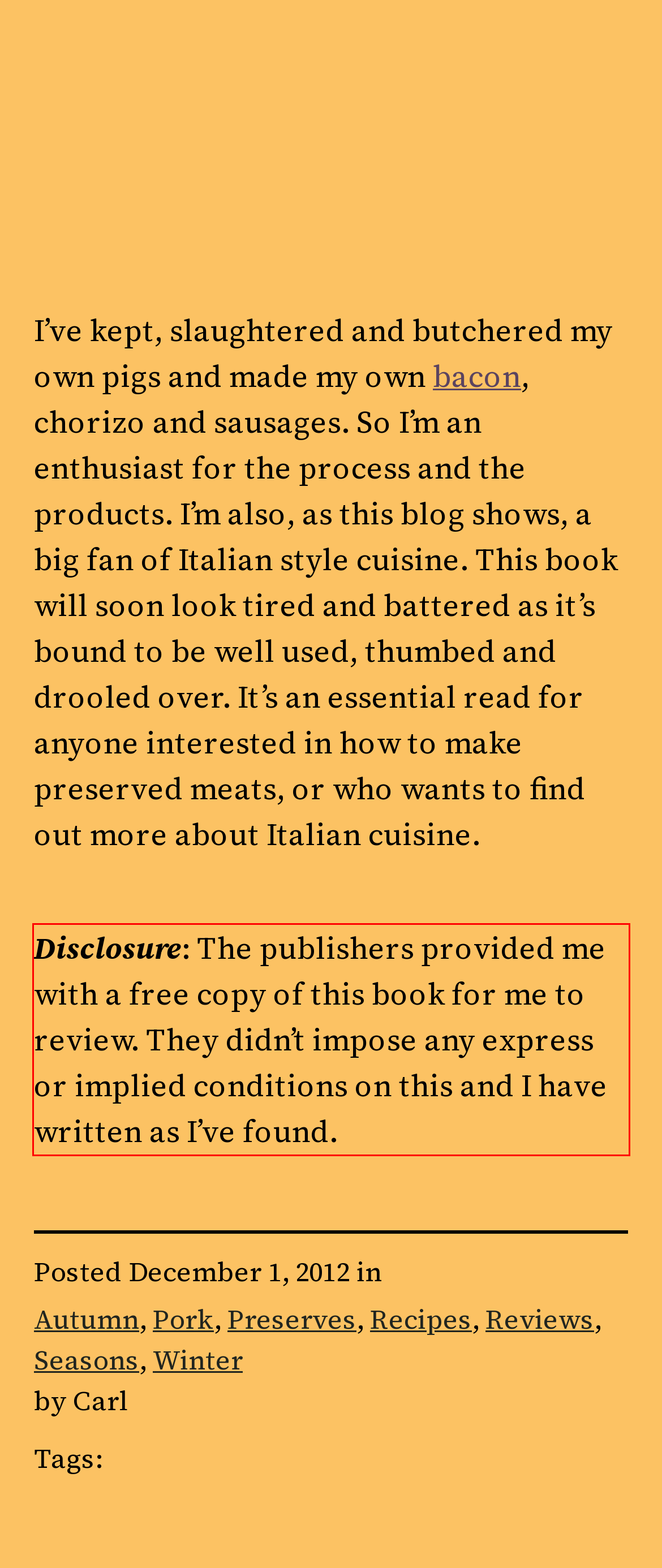In the screenshot of the webpage, find the red bounding box and perform OCR to obtain the text content restricted within this red bounding box.

Disclosure: The publishers provided me with a free copy of this book for me to review. They didn’t impose any express or implied conditions on this and I have written as I’ve found.